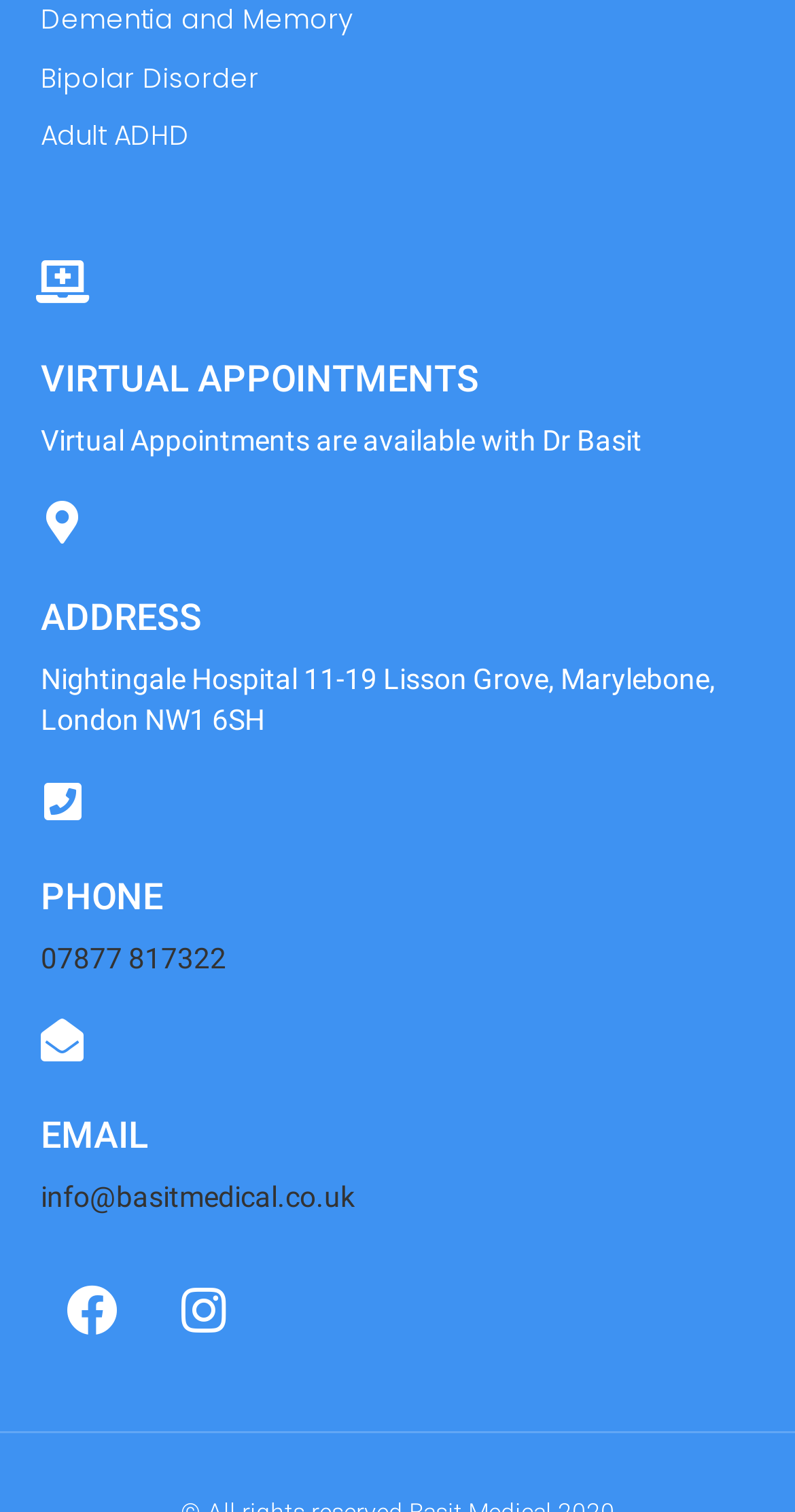Locate the bounding box coordinates of the element's region that should be clicked to carry out the following instruction: "Visit Facebook page". The coordinates need to be four float numbers between 0 and 1, i.e., [left, top, right, bottom].

[0.051, 0.832, 0.179, 0.899]